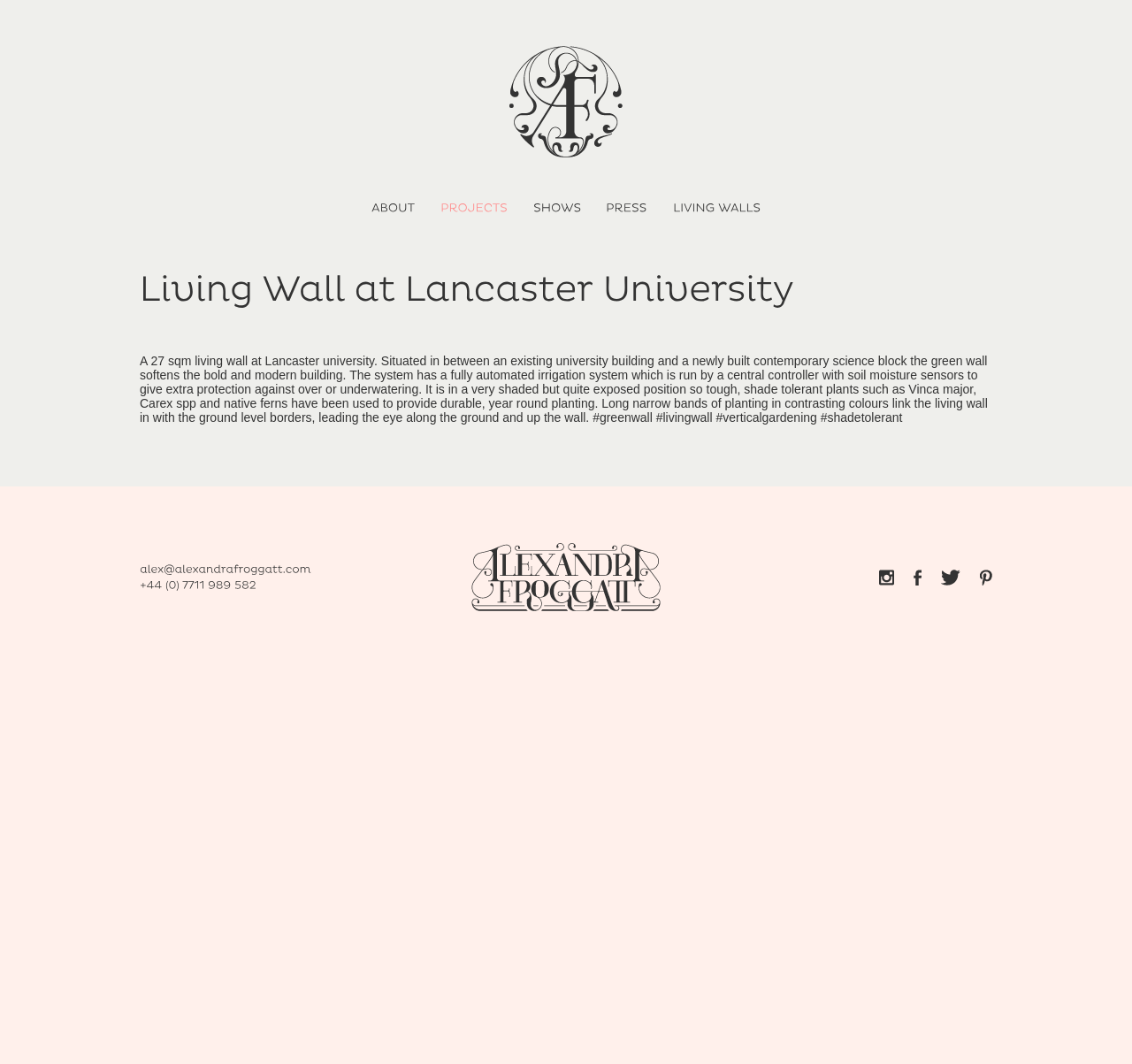Highlight the bounding box coordinates of the element you need to click to perform the following instruction: "Explore LIVING WALLS."

[0.595, 0.189, 0.672, 0.201]